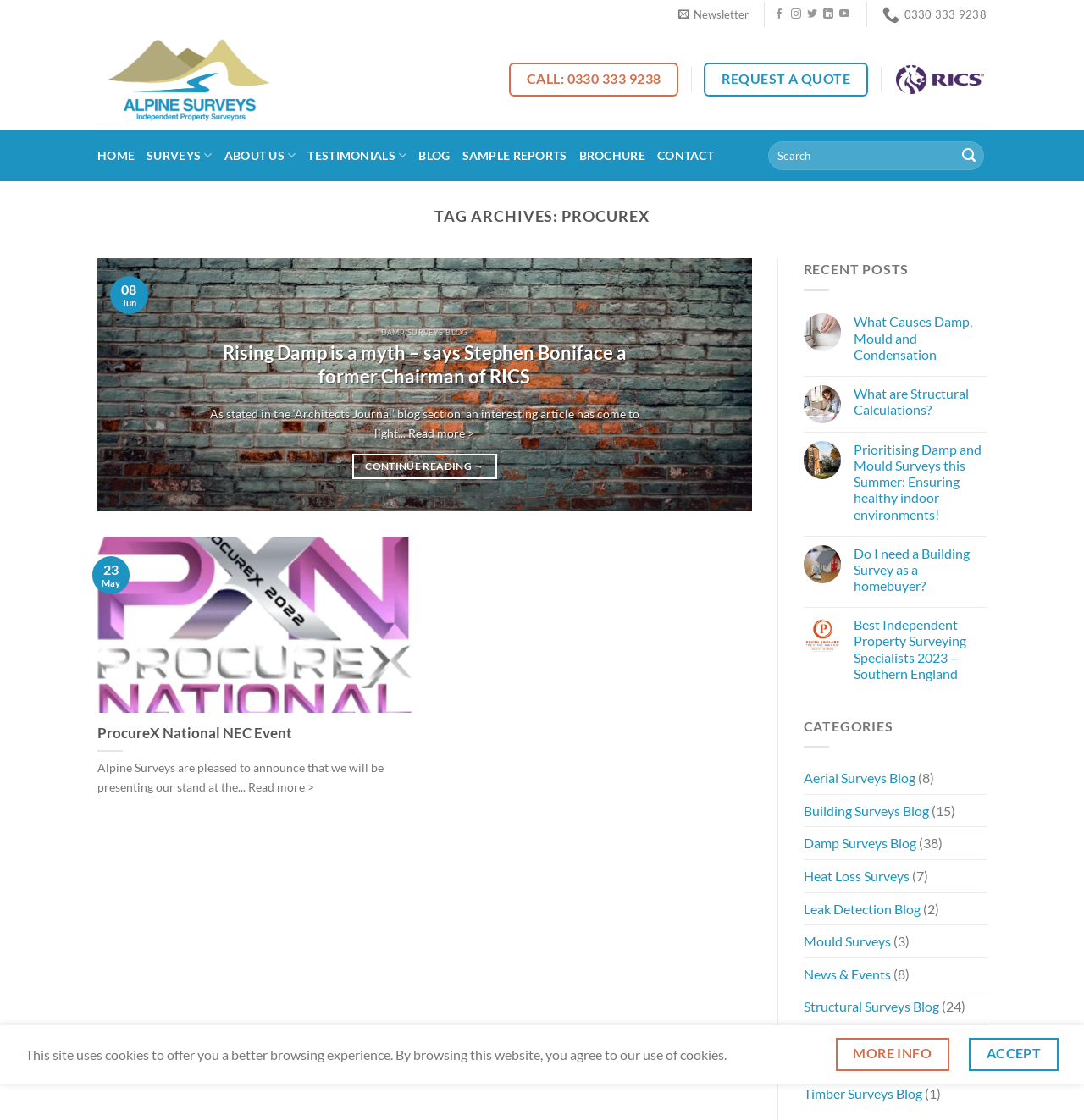Kindly determine the bounding box coordinates of the area that needs to be clicked to fulfill this instruction: "View the 'Carpet Cleaning London' service".

None